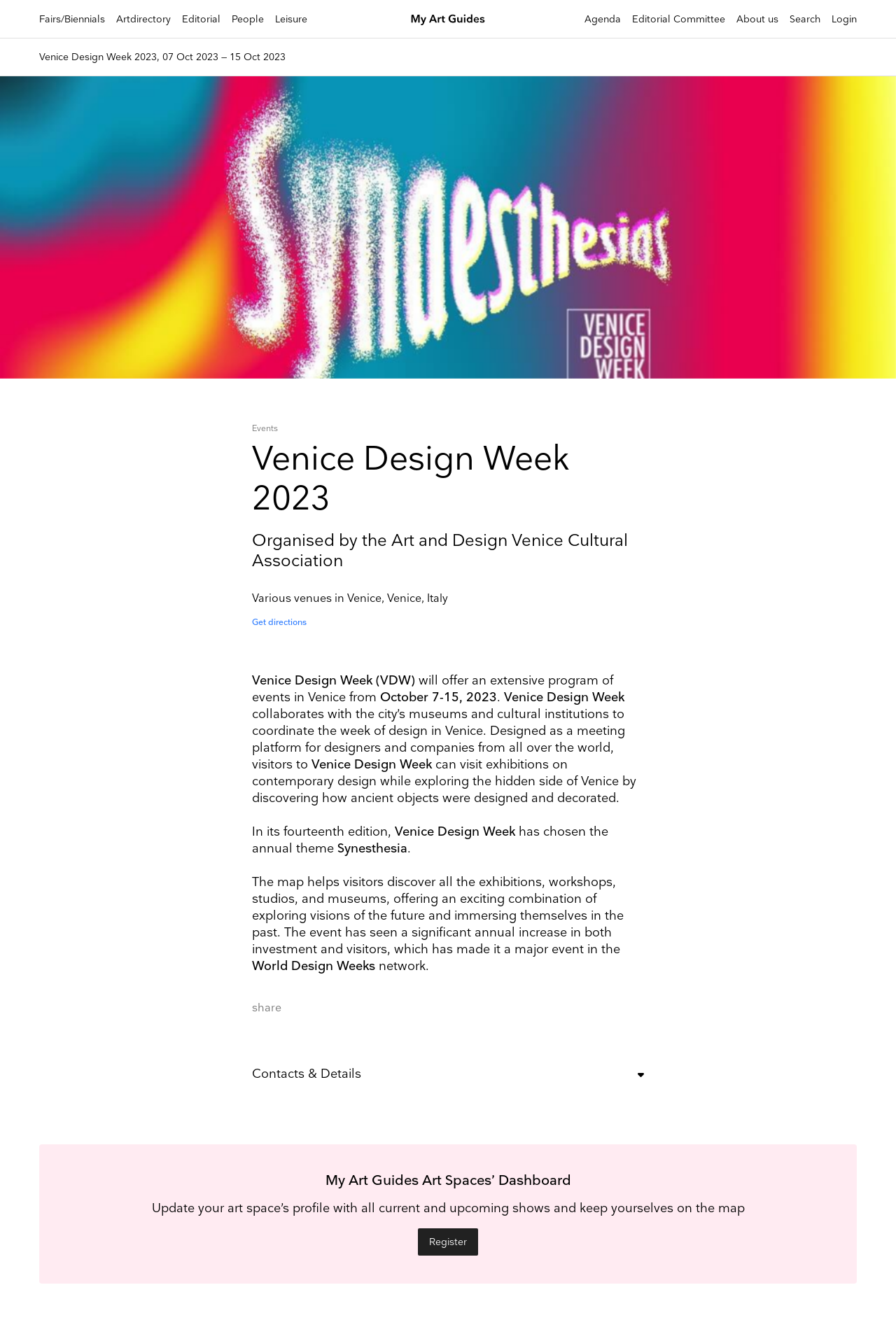What is the purpose of the Venice Design Week?
Please provide a single word or phrase as your answer based on the image.

A meeting platform for designers and companies